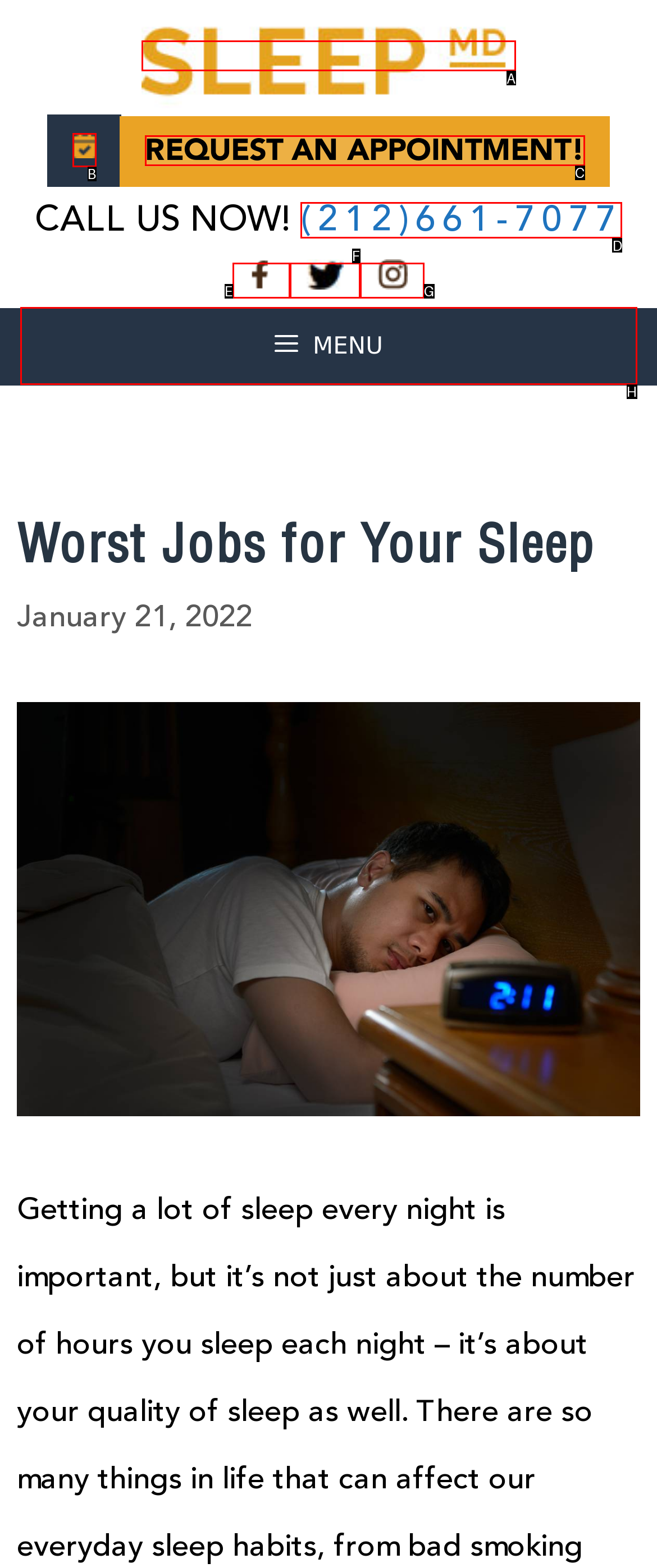To complete the task: Call the phone number, which option should I click? Answer with the appropriate letter from the provided choices.

D